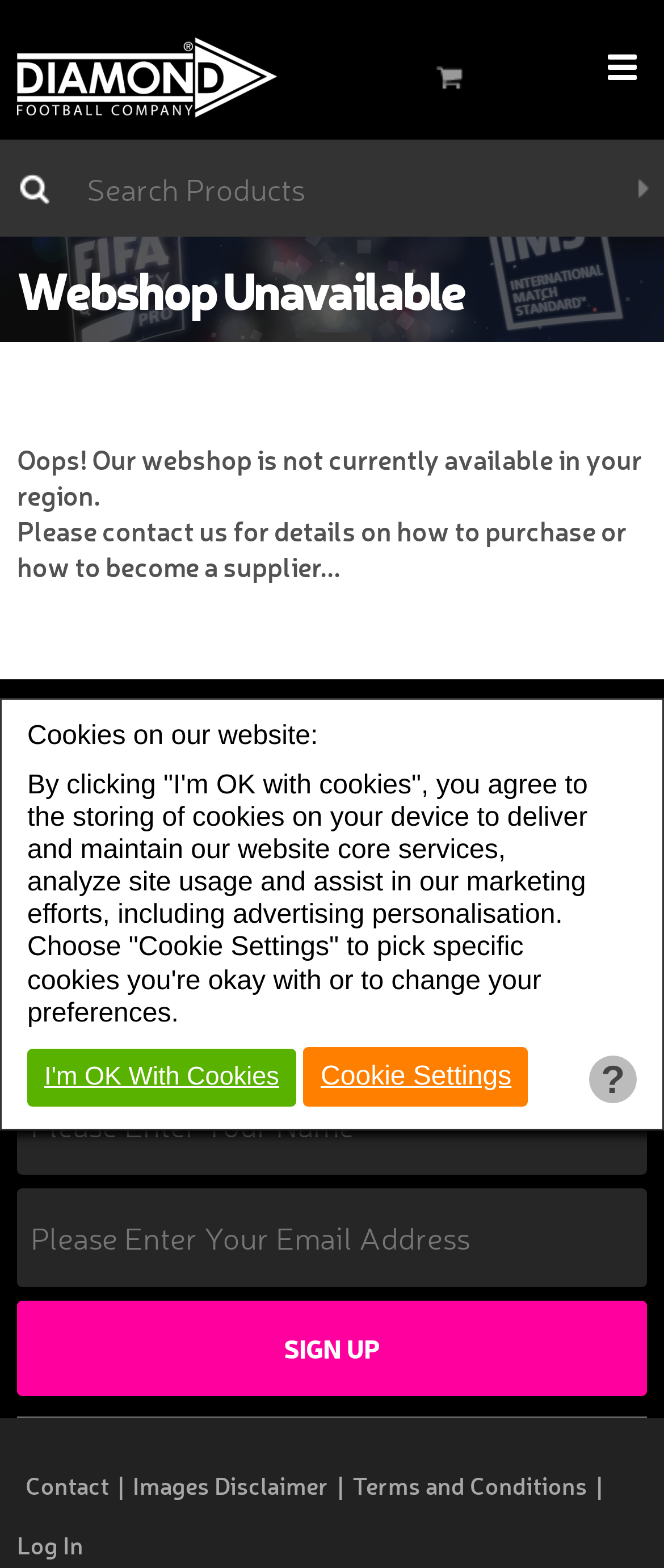Find the bounding box coordinates for the area that should be clicked to accomplish the instruction: "Search for products".

[0.131, 0.089, 0.977, 0.151]